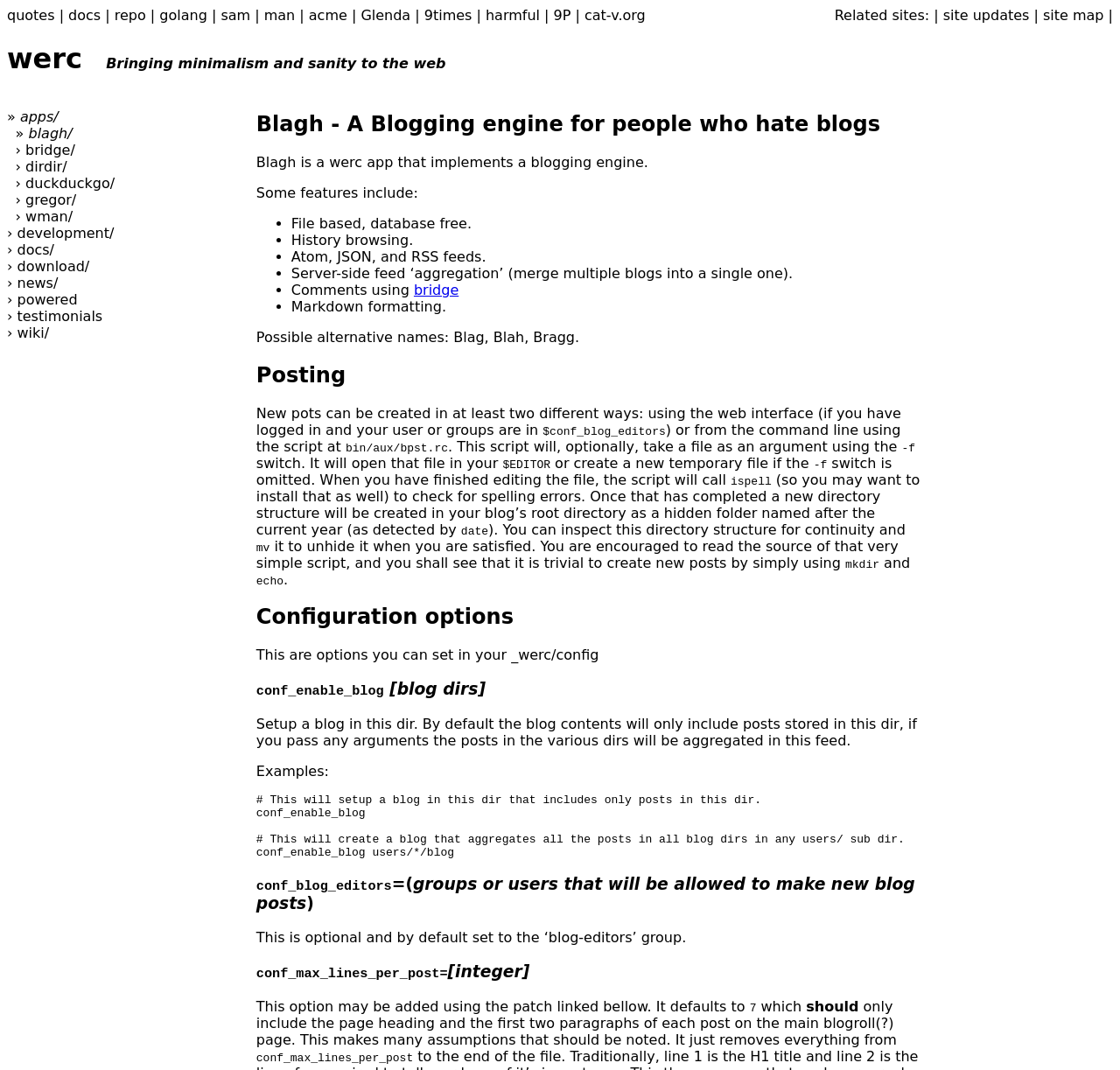Please provide the bounding box coordinates in the format (top-left x, top-left y, bottom-right x, bottom-right y). Remember, all values are floating point numbers between 0 and 1. What is the bounding box coordinate of the region described as: › news/

[0.006, 0.257, 0.052, 0.272]